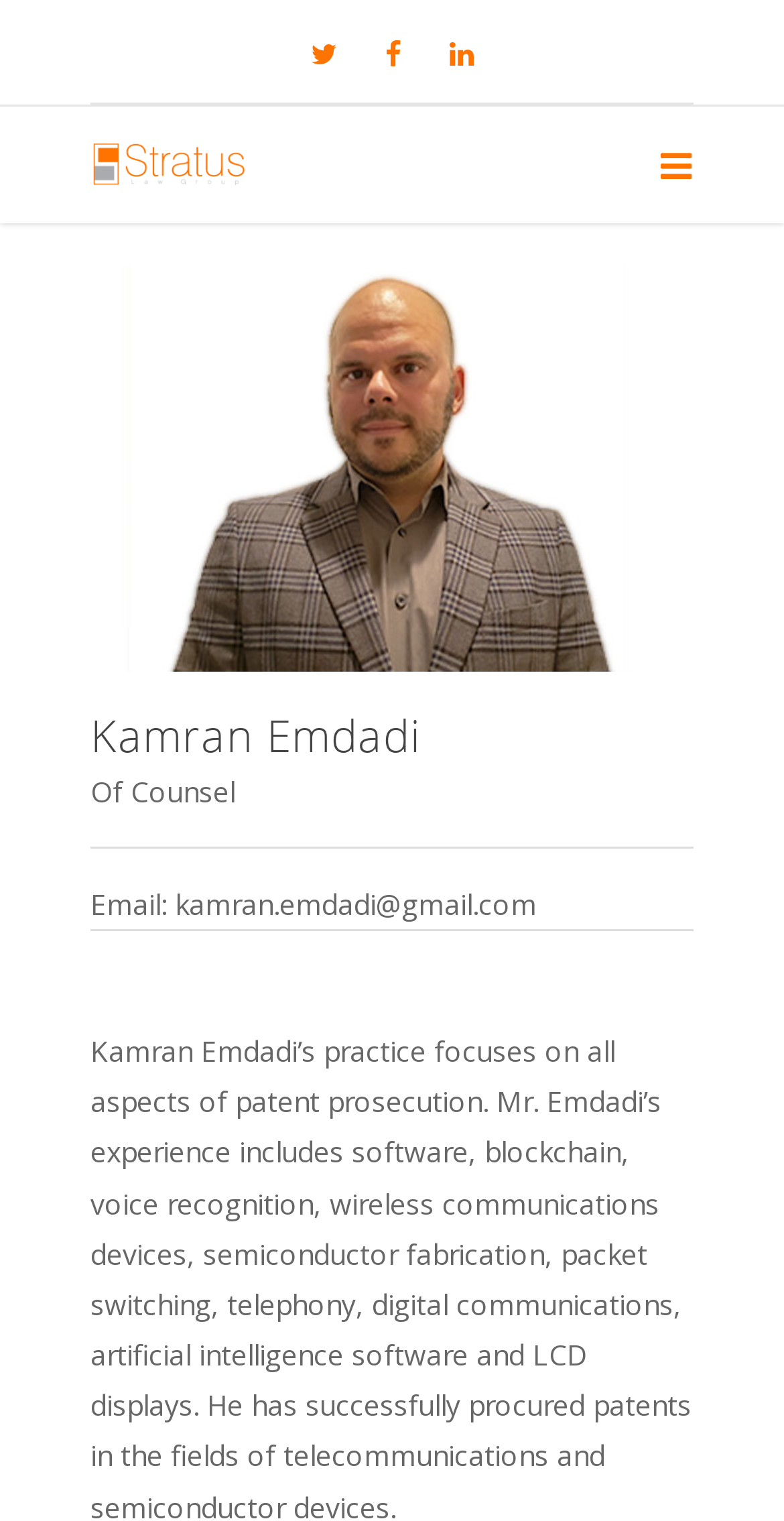What is the name of the lawyer?
Use the image to answer the question with a single word or phrase.

Kamran Emdadi